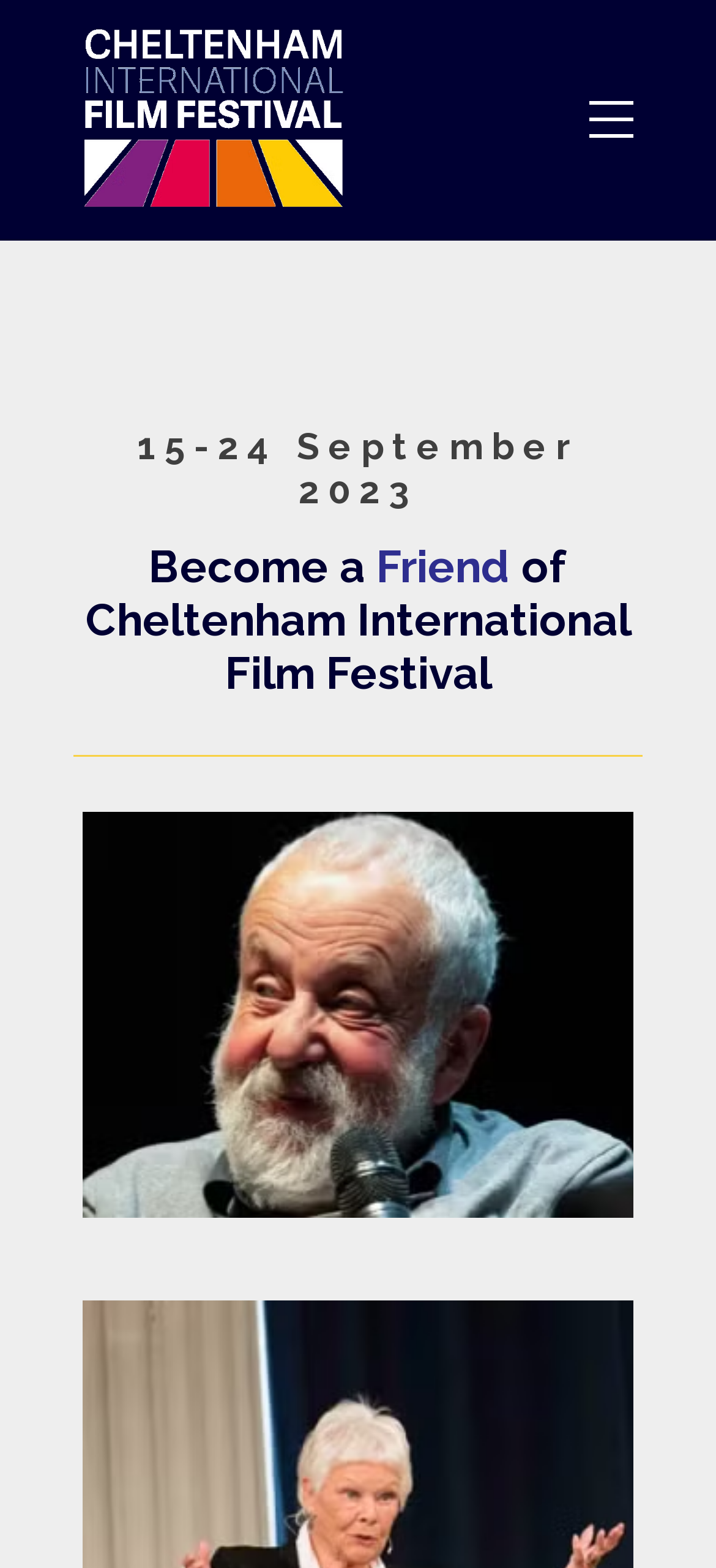Provide a single word or phrase to answer the given question: 
What is the purpose of the 'Toggle menu' link?

To toggle the menu